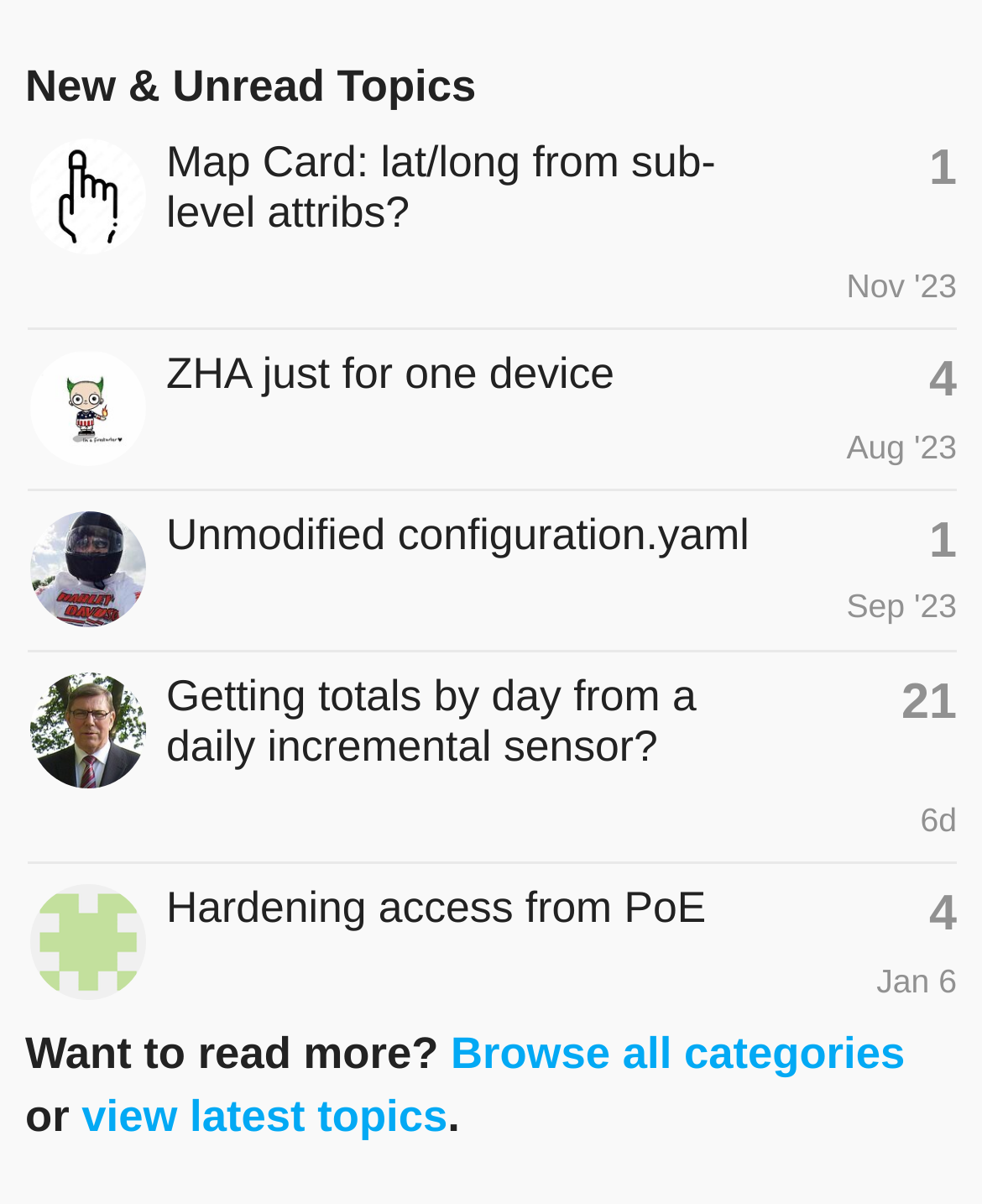Indicate the bounding box coordinates of the element that must be clicked to execute the instruction: "View topic 'Hardening access from PoE'". The coordinates should be given as four float numbers between 0 and 1, i.e., [left, top, right, bottom].

[0.169, 0.733, 0.719, 0.774]